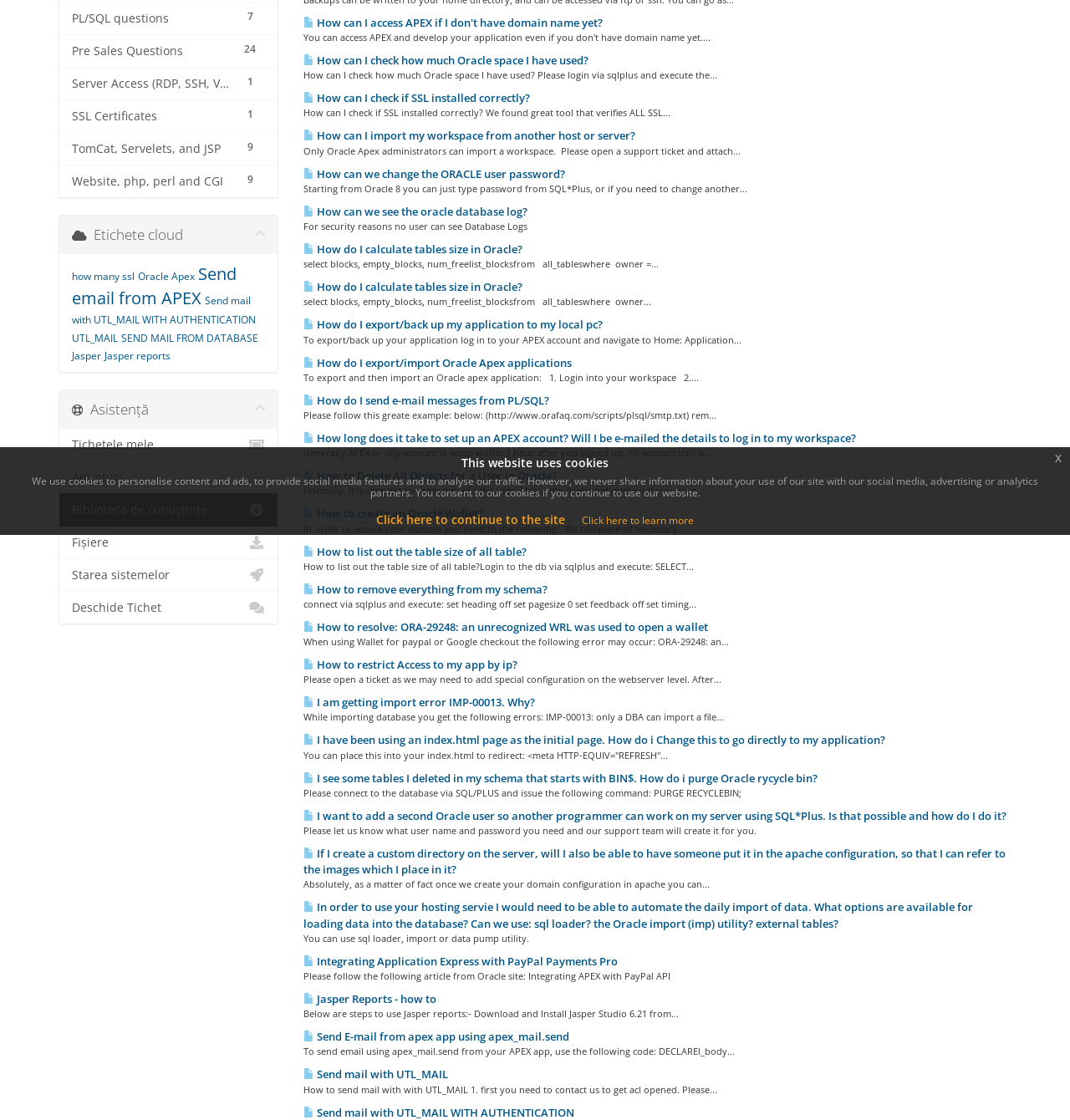Please determine the bounding box of the UI element that matches this description: Click here to learn more. The coordinates should be given as (top-left x, top-left y, bottom-right x, bottom-right y), with all values between 0 and 1.

[0.544, 0.458, 0.648, 0.471]